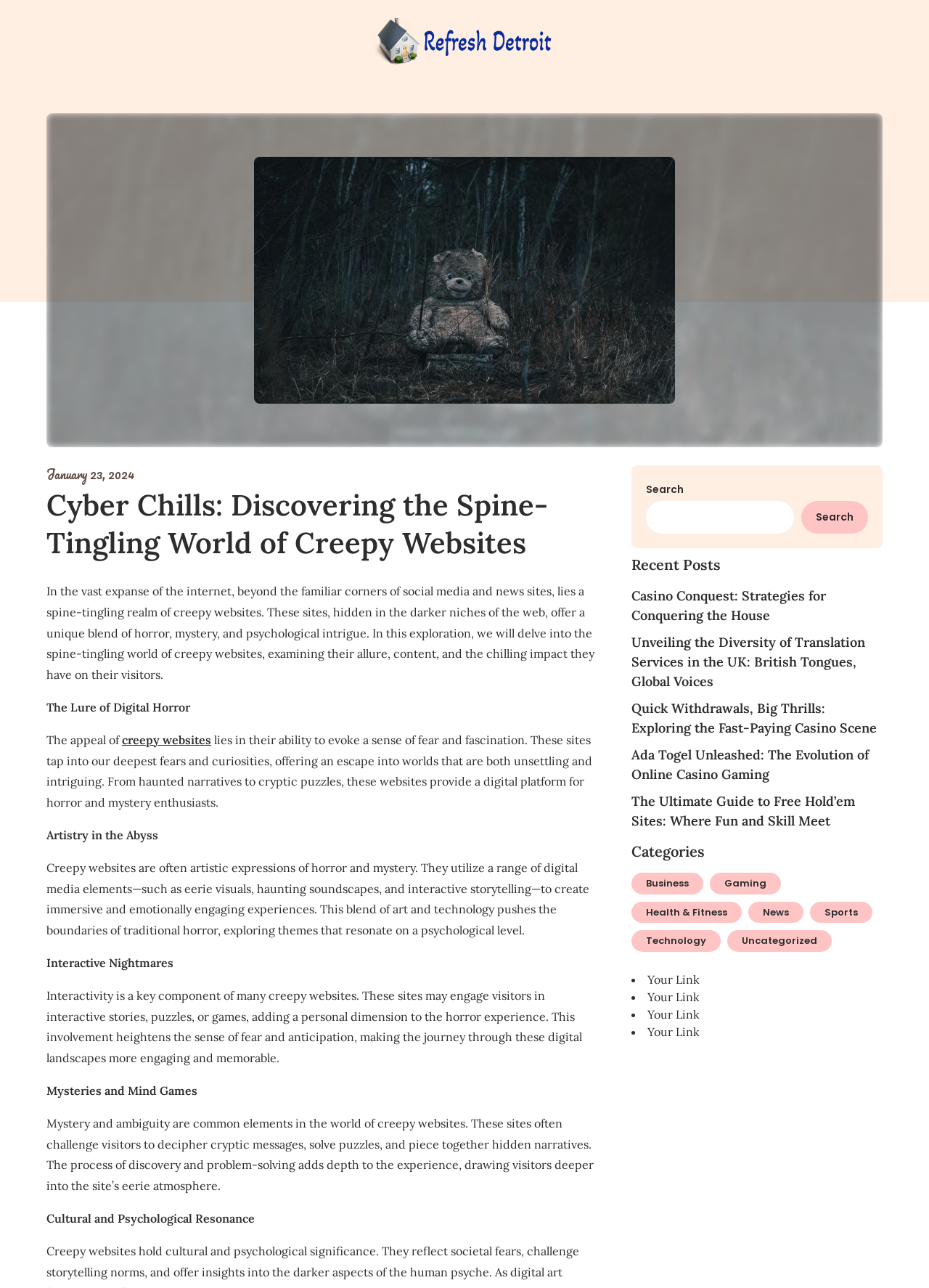Please find the bounding box coordinates of the clickable region needed to complete the following instruction: "Enroll online". The bounding box coordinates must consist of four float numbers between 0 and 1, i.e., [left, top, right, bottom].

None